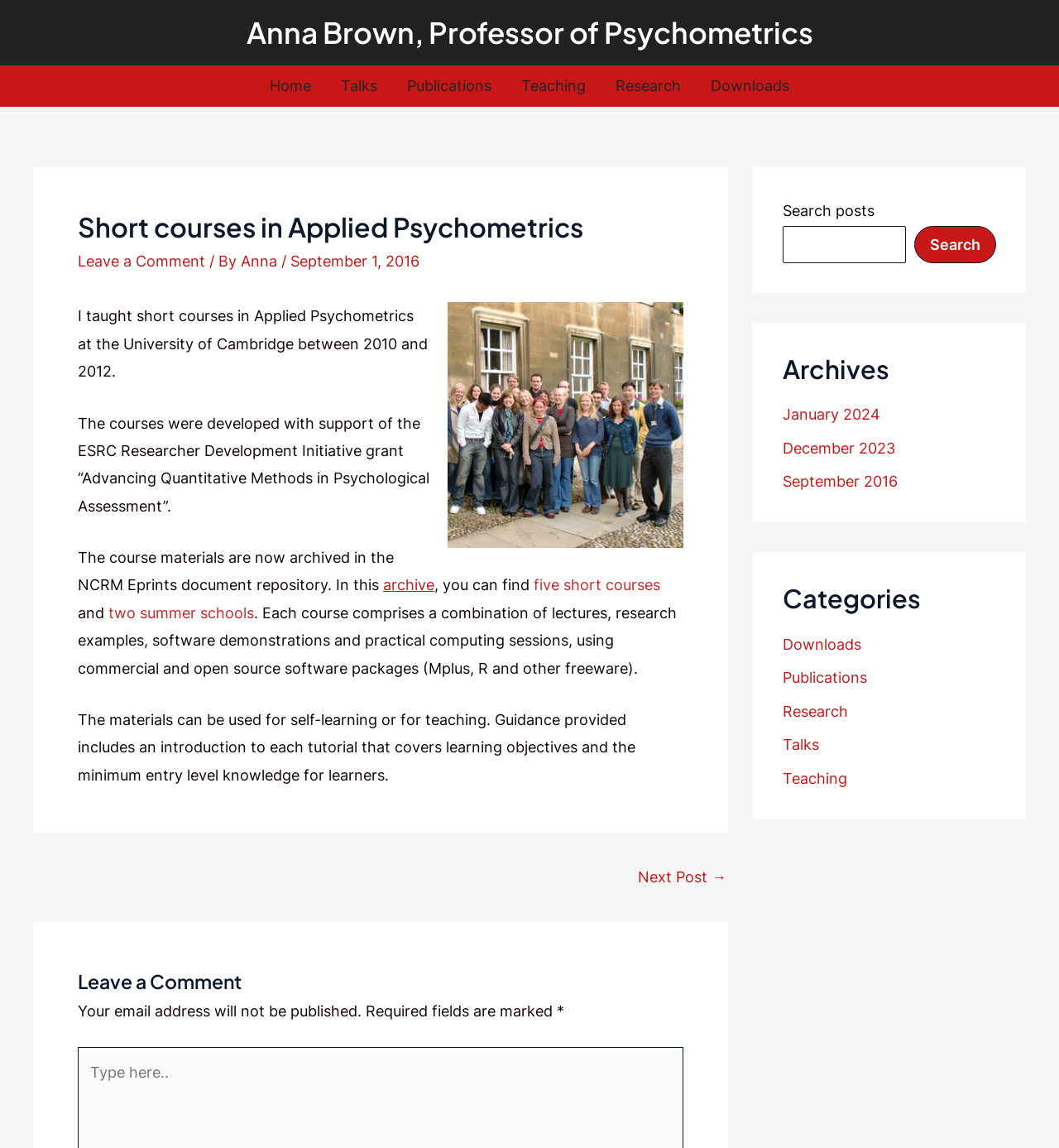Given the element description parent_node: Search name="s", specify the bounding box coordinates of the corresponding UI element in the format (top-left x, top-left y, bottom-right x, bottom-right y). All values must be between 0 and 1.

[0.739, 0.197, 0.855, 0.229]